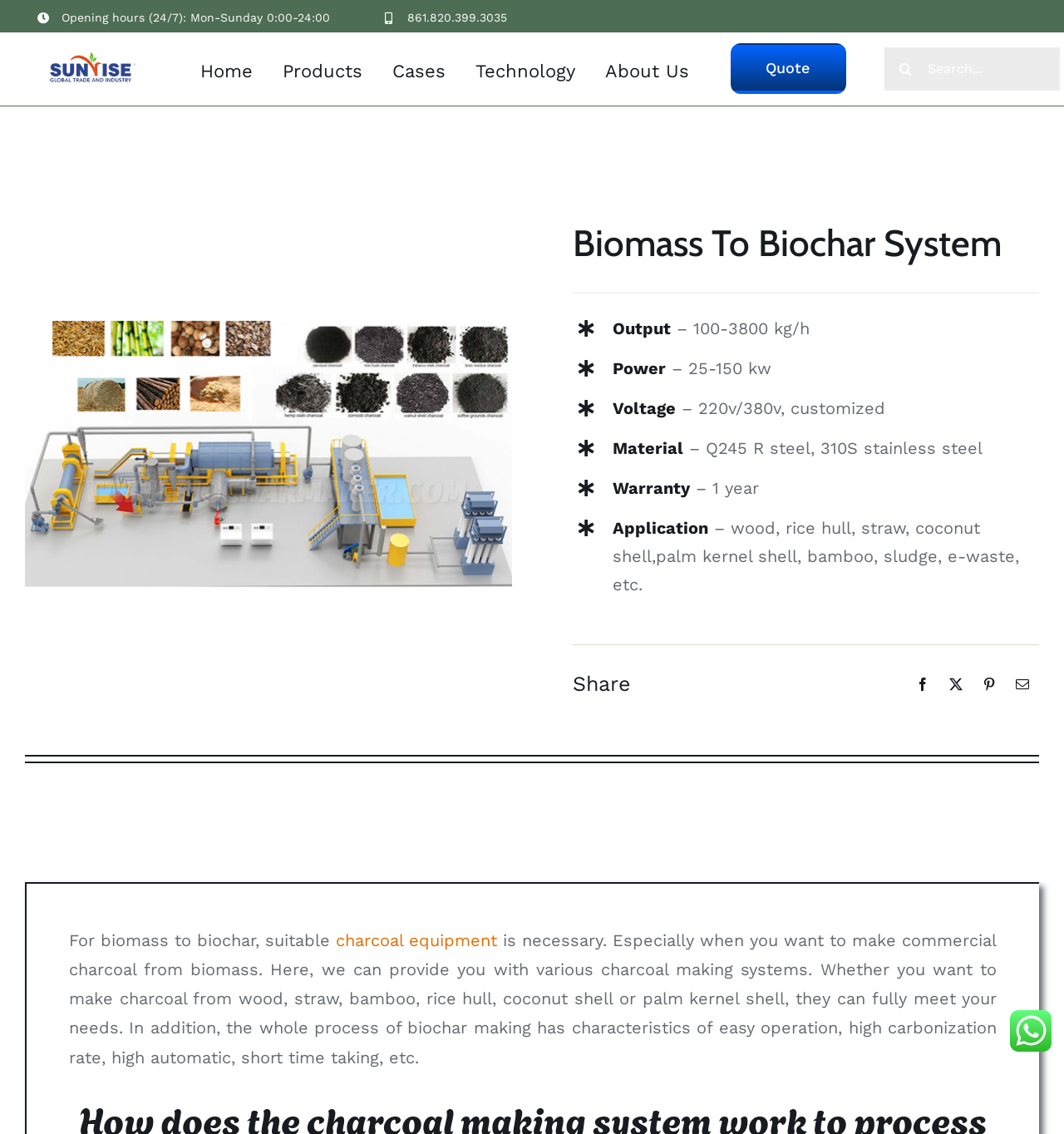Find the bounding box coordinates for the HTML element described in this sentence: "Go to Top". Provide the coordinates as four float numbers between 0 and 1, in the format [left, top, right, bottom].

[0.059, 0.913, 0.096, 0.938]